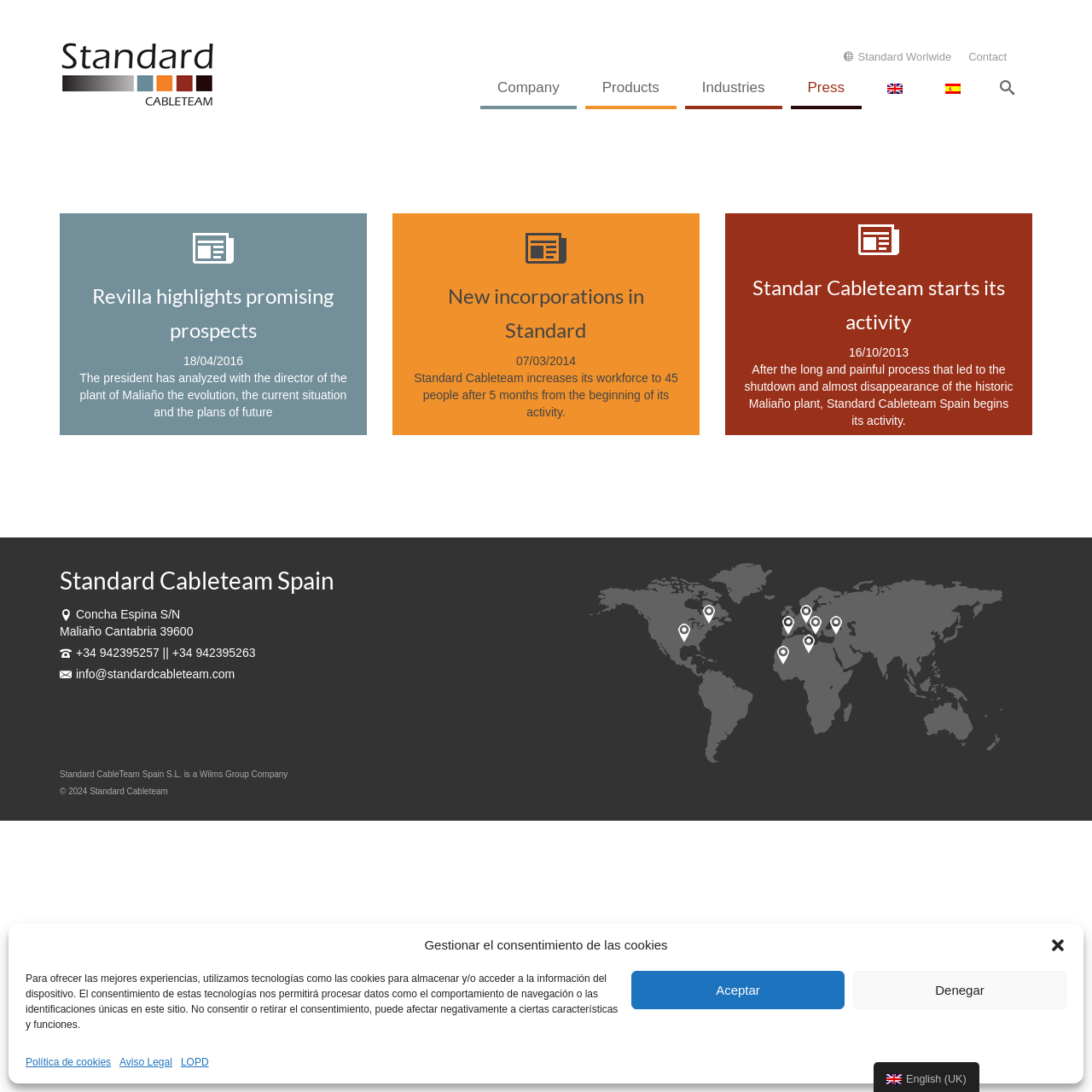Identify the coordinates of the bounding box for the element described below: "Press". Return the coordinates as four float numbers between 0 and 1: [left, top, right, bottom].

[0.724, 0.066, 0.789, 0.095]